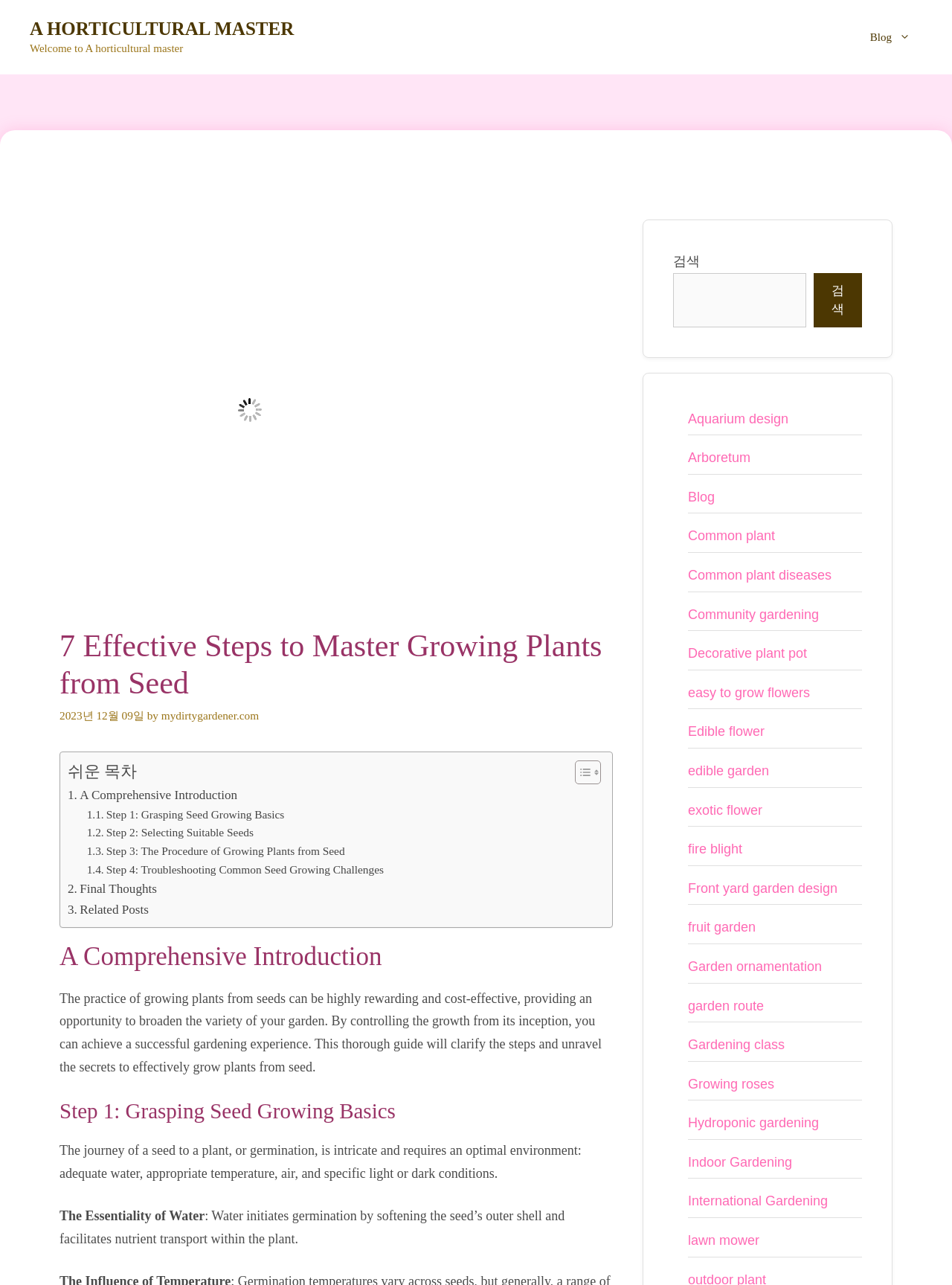Specify the bounding box coordinates for the region that must be clicked to perform the given instruction: "Search for news".

None